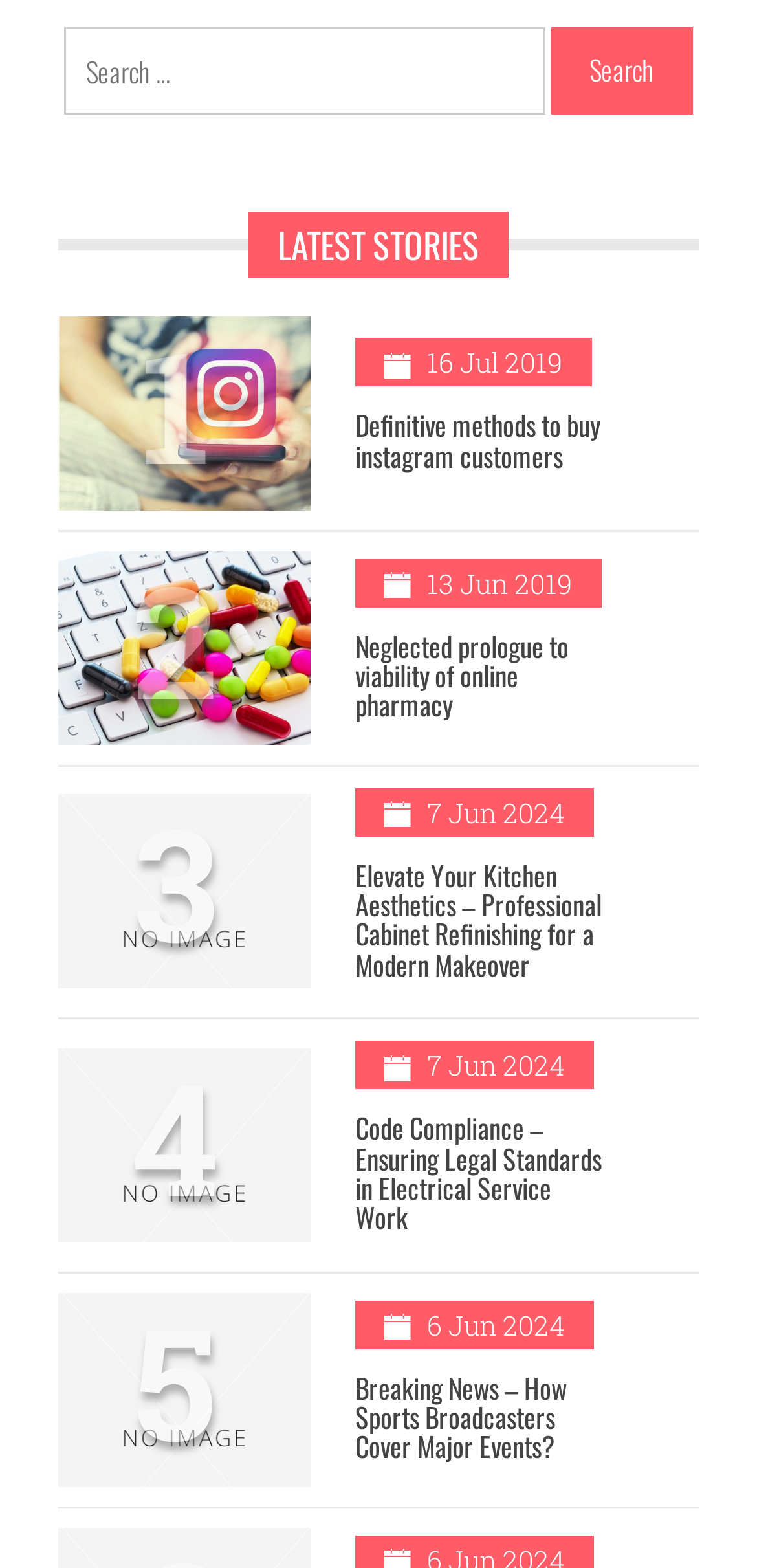What is the title of the third article?
Please answer the question as detailed as possible based on the image.

The third article is located at the middle of the list, and its title is specified by the heading element with the OCR text 'Elevate Your Kitchen Aesthetics – Professional Cabinet Refinishing for a Modern Makeover'. This element is a child of the third article element and has bounding box coordinates [0.469, 0.548, 0.803, 0.624].